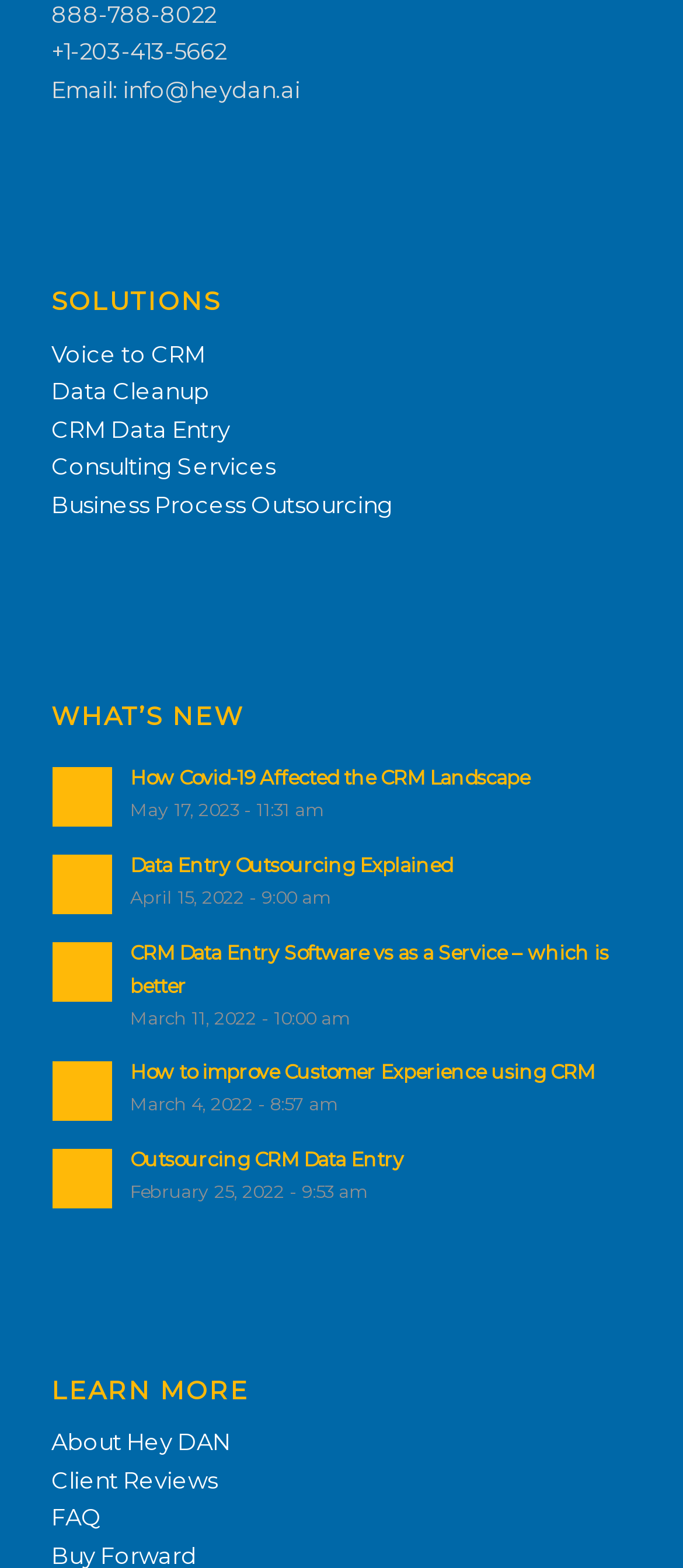Determine the bounding box coordinates of the element's region needed to click to follow the instruction: "Check 'Client Reviews'". Provide these coordinates as four float numbers between 0 and 1, formatted as [left, top, right, bottom].

[0.075, 0.935, 0.319, 0.952]